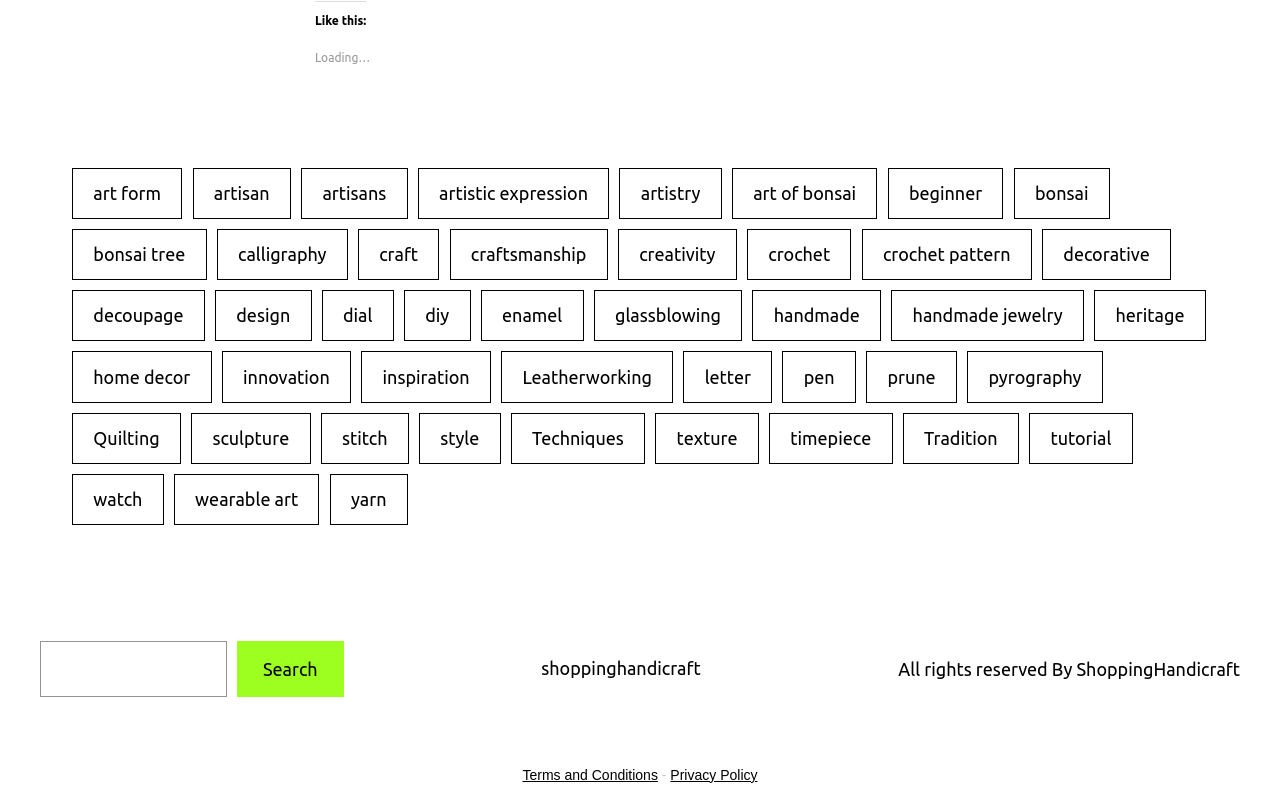Identify the bounding box coordinates of the clickable region to carry out the given instruction: "Click on art form".

[0.056, 0.208, 0.142, 0.272]